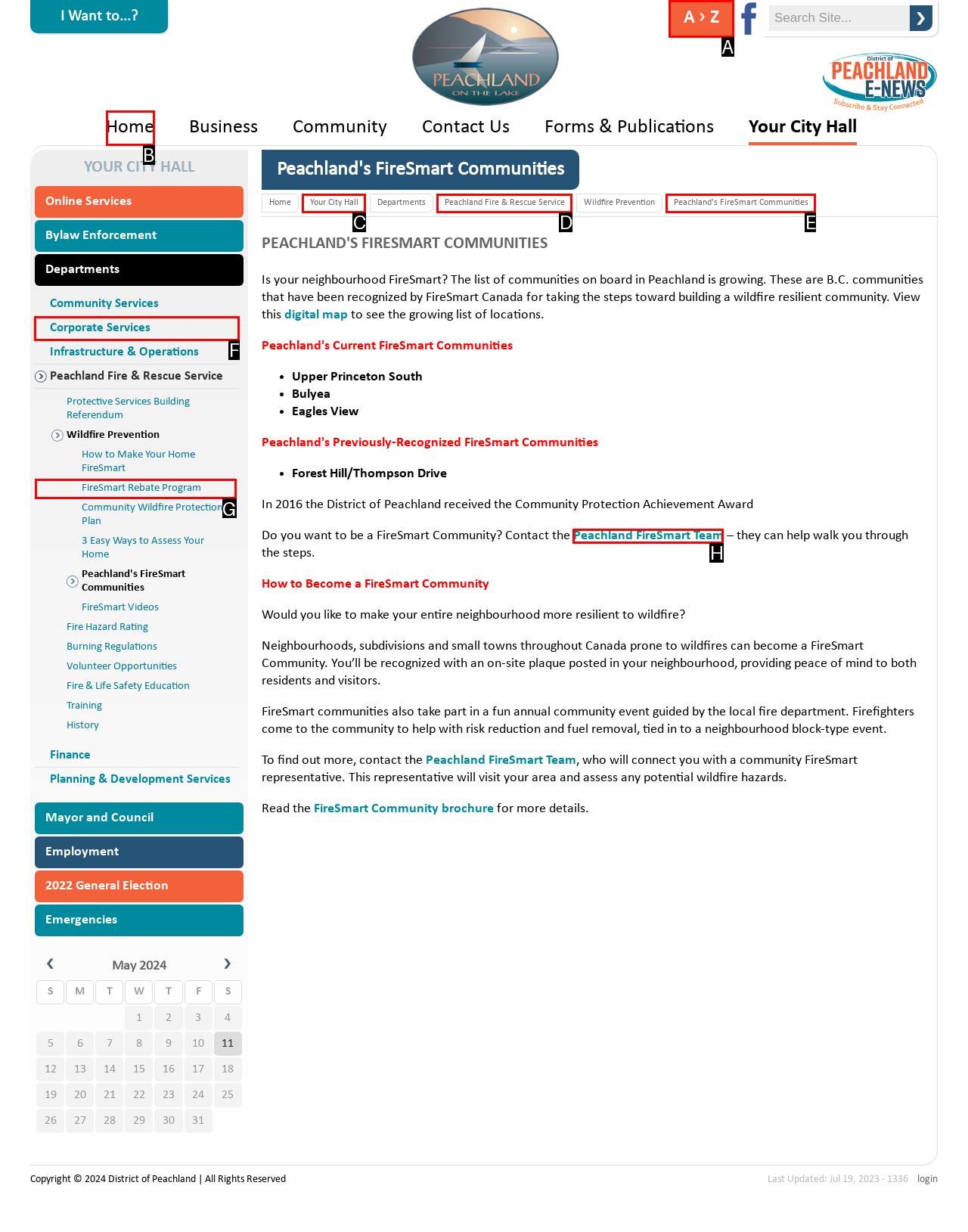Please indicate which HTML element should be clicked to fulfill the following task: Learn about 'FireSmart Rebate Program'. Provide the letter of the selected option.

G